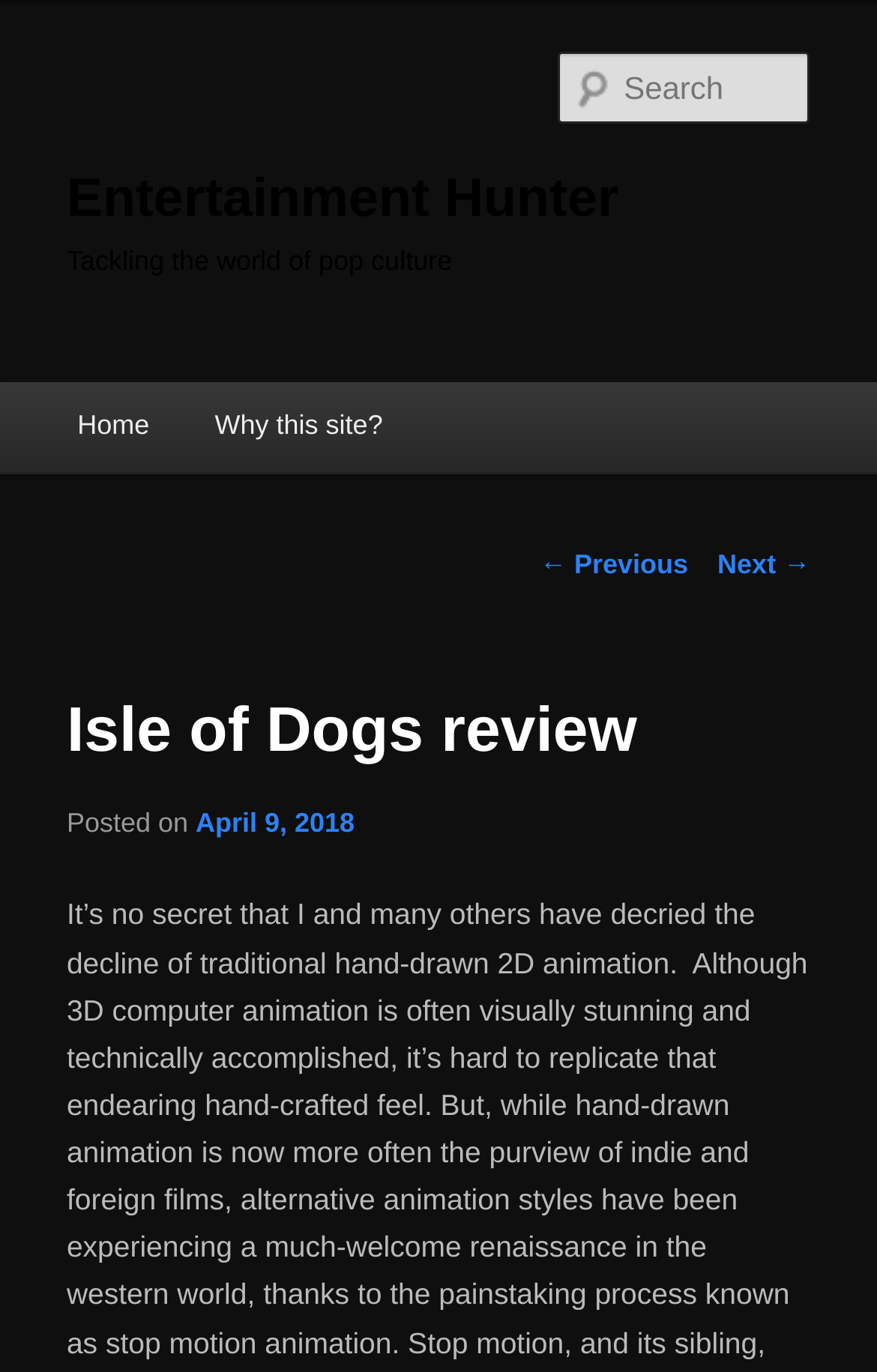Examine the image and give a thorough answer to the following question:
How many navigation links are available in the main menu?

I counted the number of navigation links in the main menu by examining the link elements with the texts 'Home' and 'Why this site?' which are located in the main menu area of the webpage.